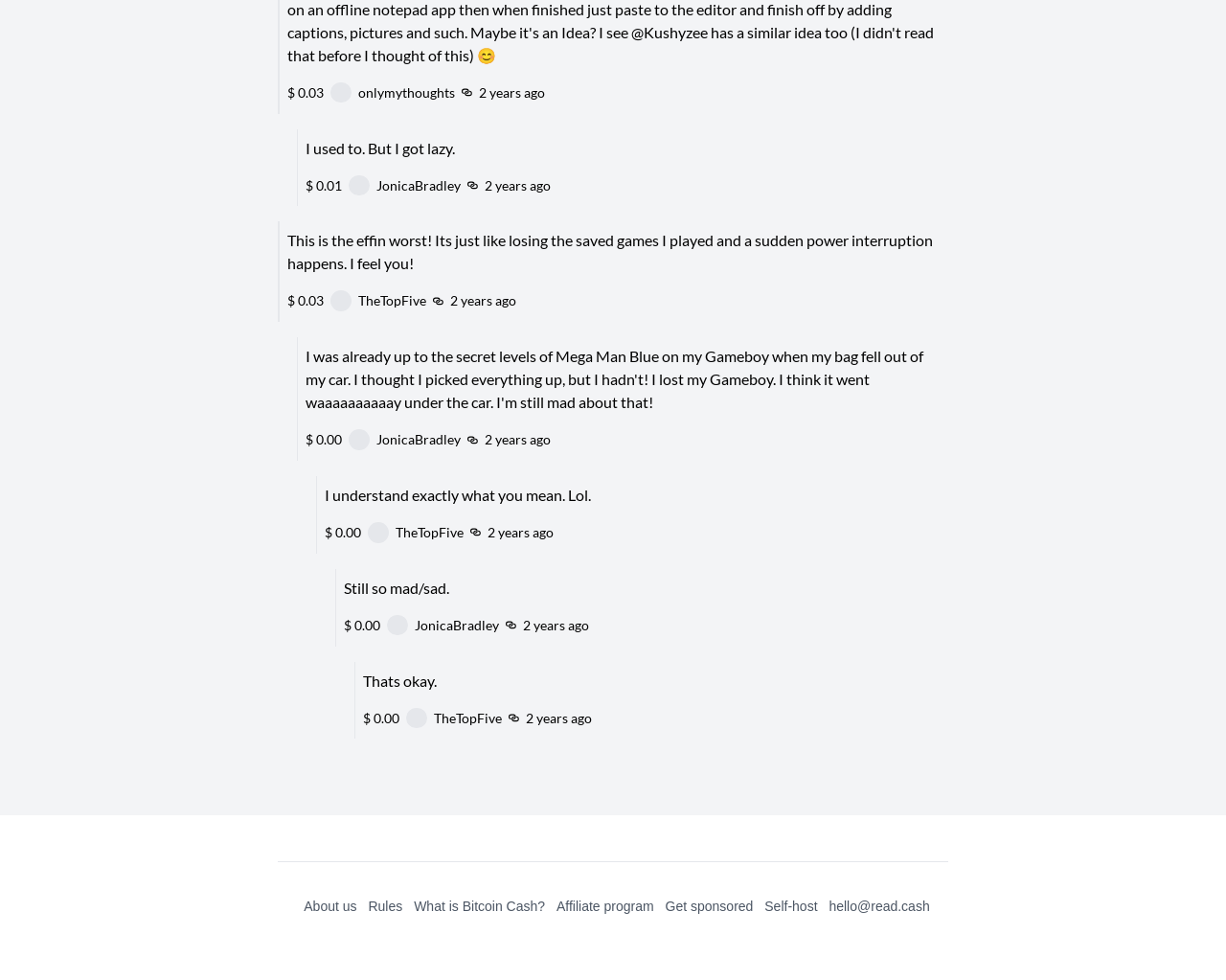Please locate the clickable area by providing the bounding box coordinates to follow this instruction: "View user profile of Greatwolfman".

[0.325, 0.098, 0.403, 0.122]